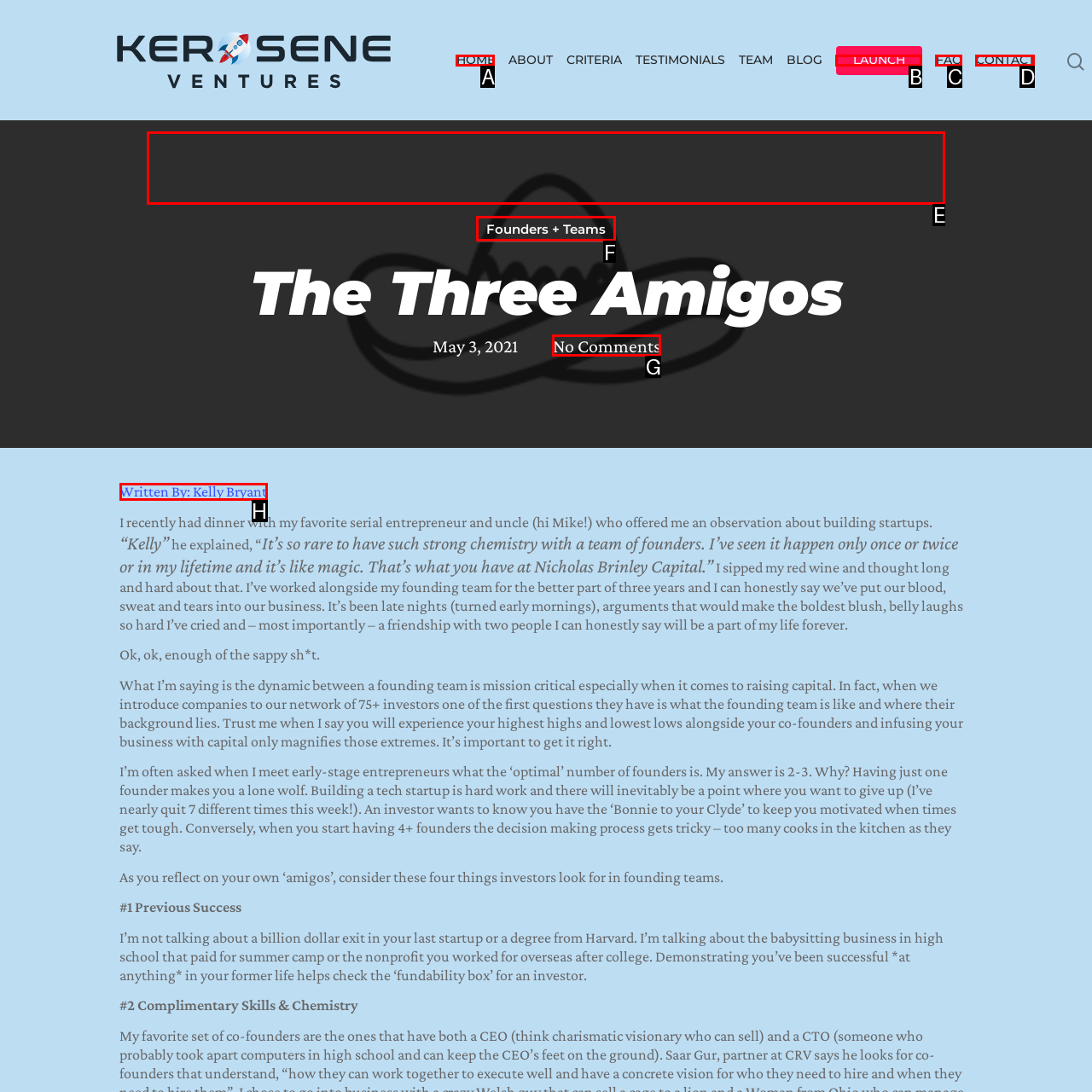To perform the task "Read the article about Founders + Teams", which UI element's letter should you select? Provide the letter directly.

F